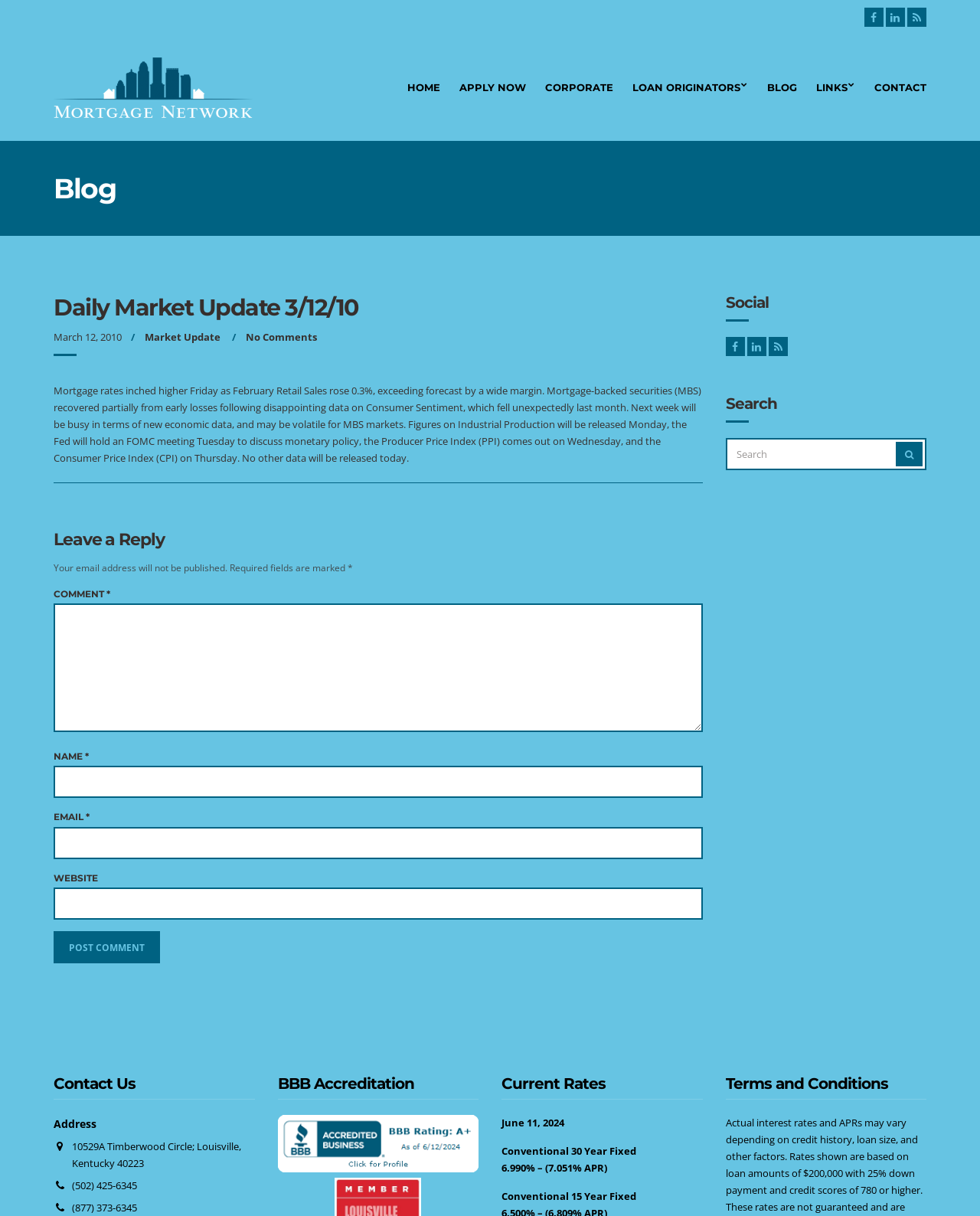Show the bounding box coordinates of the element that should be clicked to complete the task: "Back to top".

[0.953, 0.768, 0.984, 0.793]